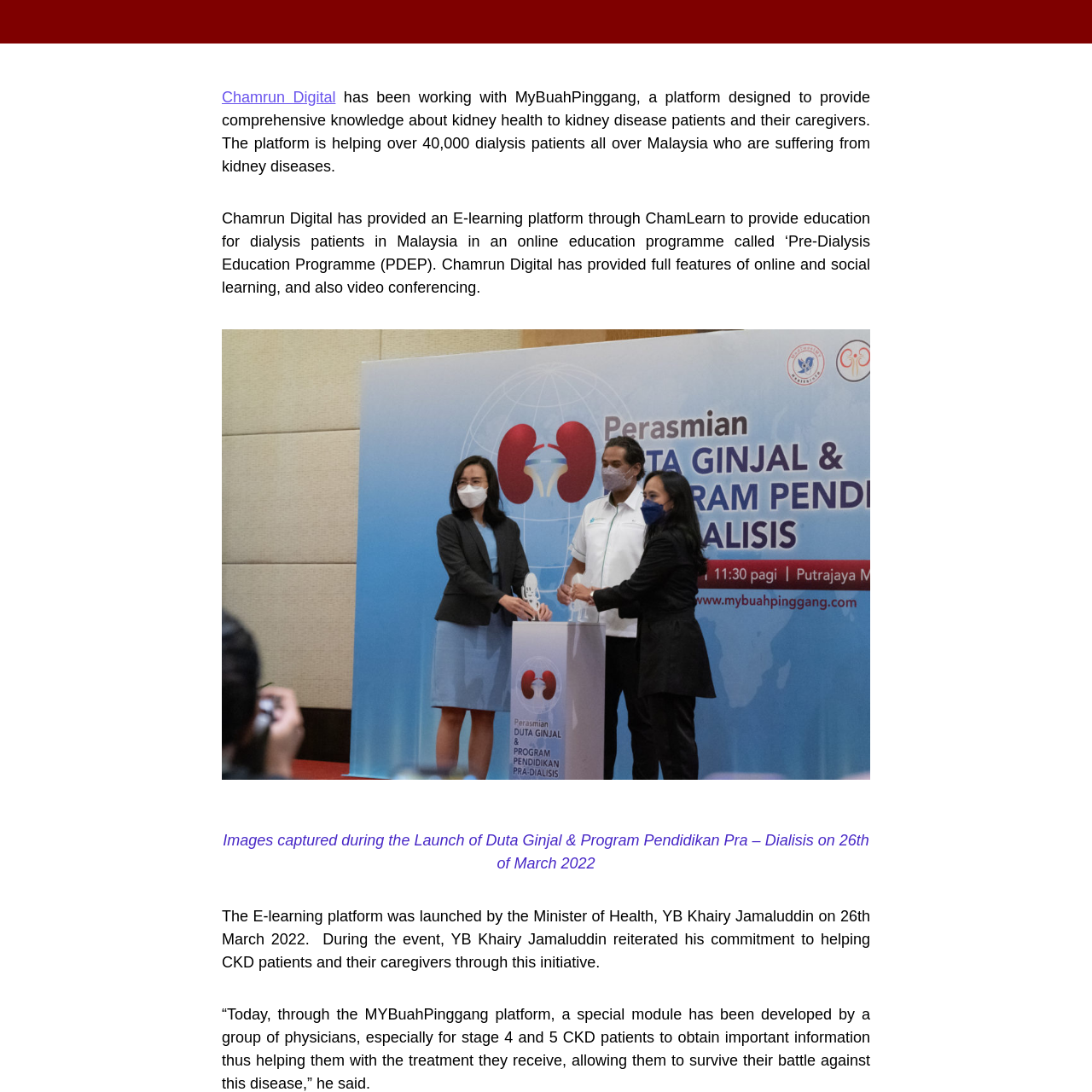How many dialysis patients will the PDEP assist?
Focus on the section of the image encased in the red bounding box and provide a detailed answer based on the visual details you find.

The caption states that the Pre-Dialysis Education Programme (PDEP) is designed to assist over 40,000 dialysis patients across Malaysia, which is part of the broader effort to enhance kidney health awareness and education through the ChamLearn platform.